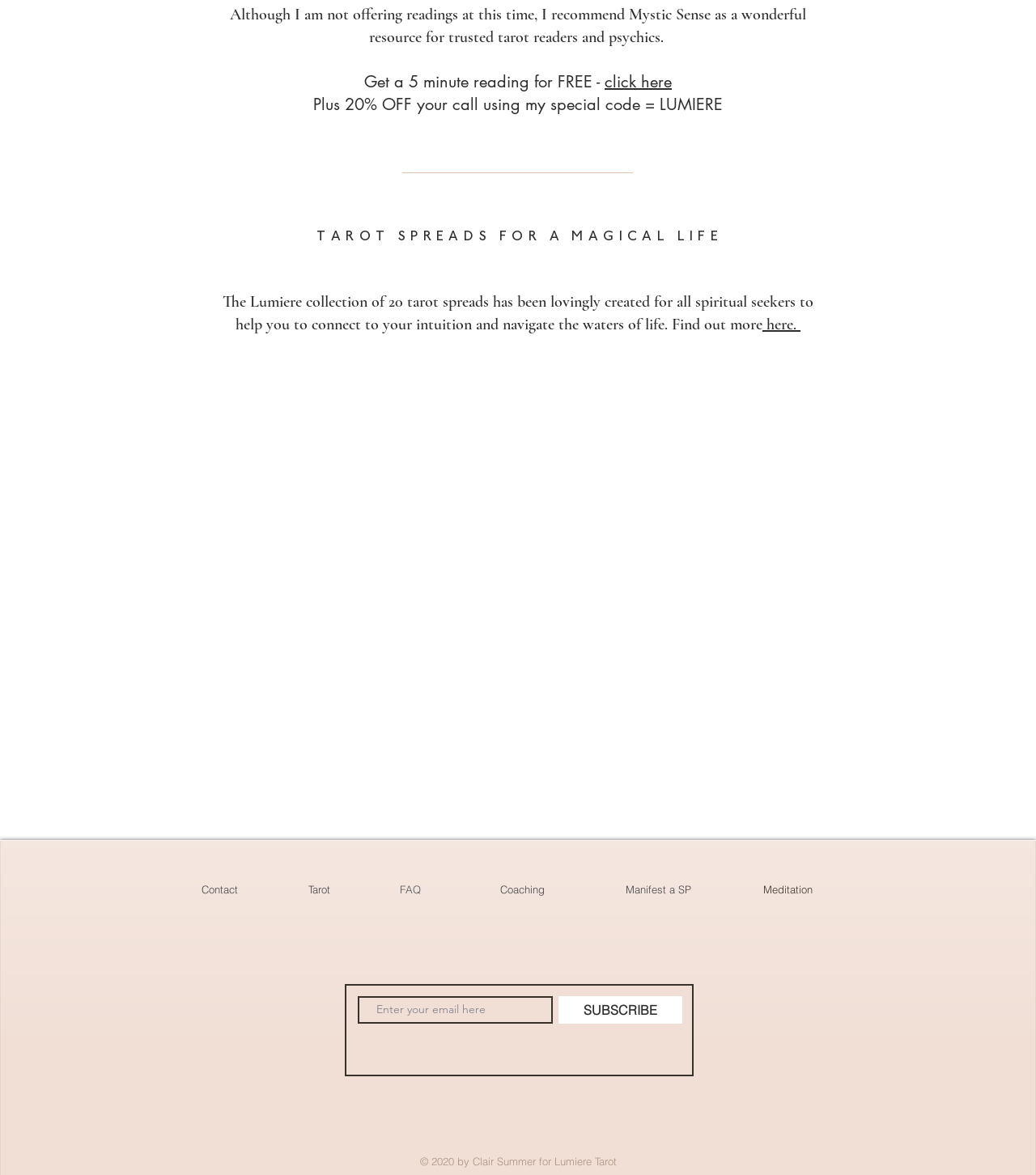Please respond to the question with a concise word or phrase:
What is the purpose of the Lumiere collection of tarot spreads?

Connect to intuition